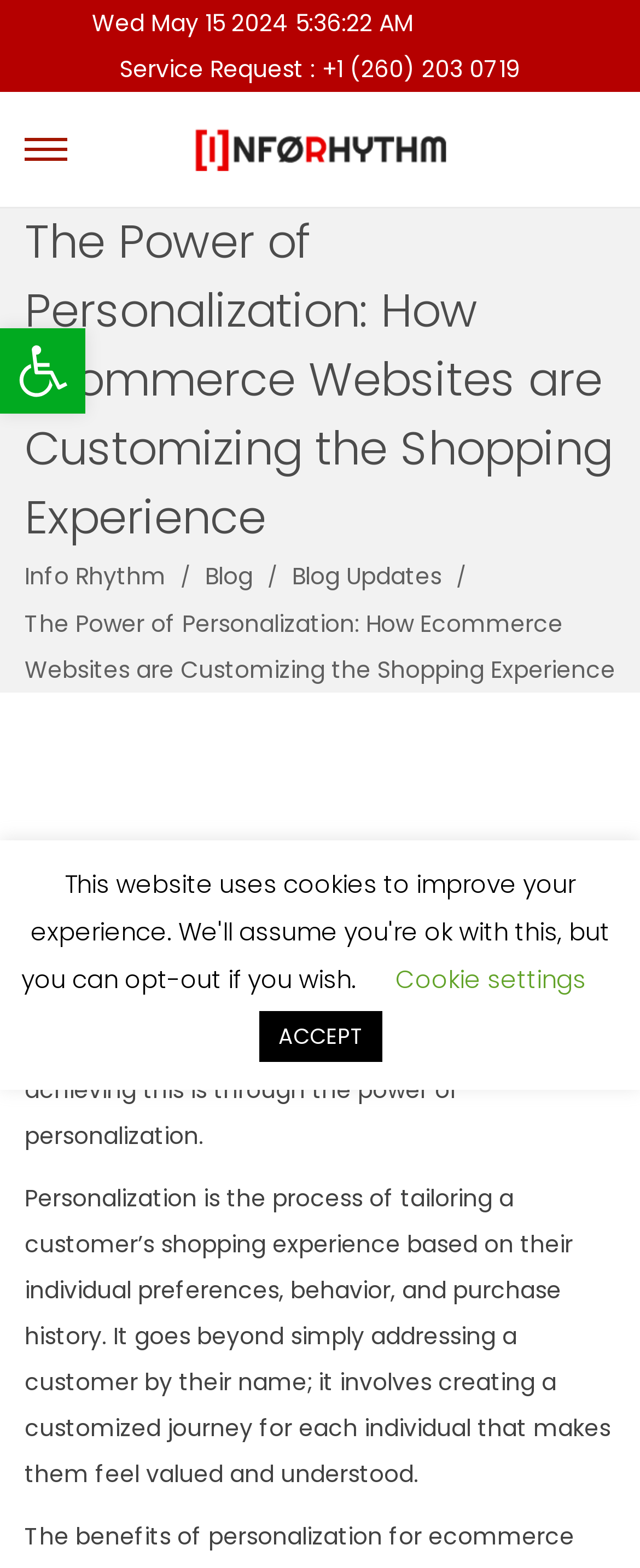Provide your answer to the question using just one word or phrase: Is there a search function available on the webpage?

Yes